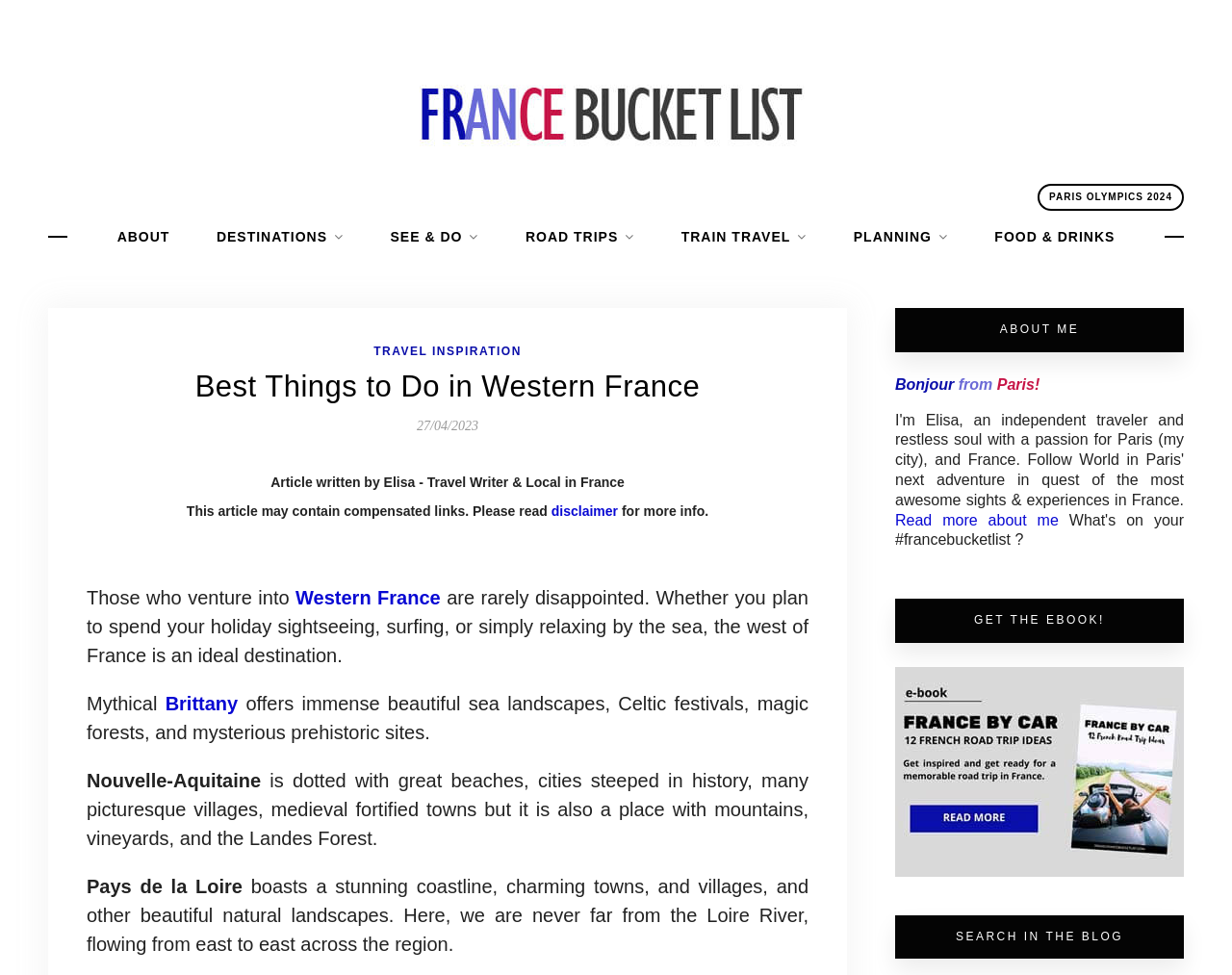Find the bounding box coordinates of the area to click in order to follow the instruction: "Click on the 'France Bucket List' link".

[0.209, 0.108, 0.791, 0.125]